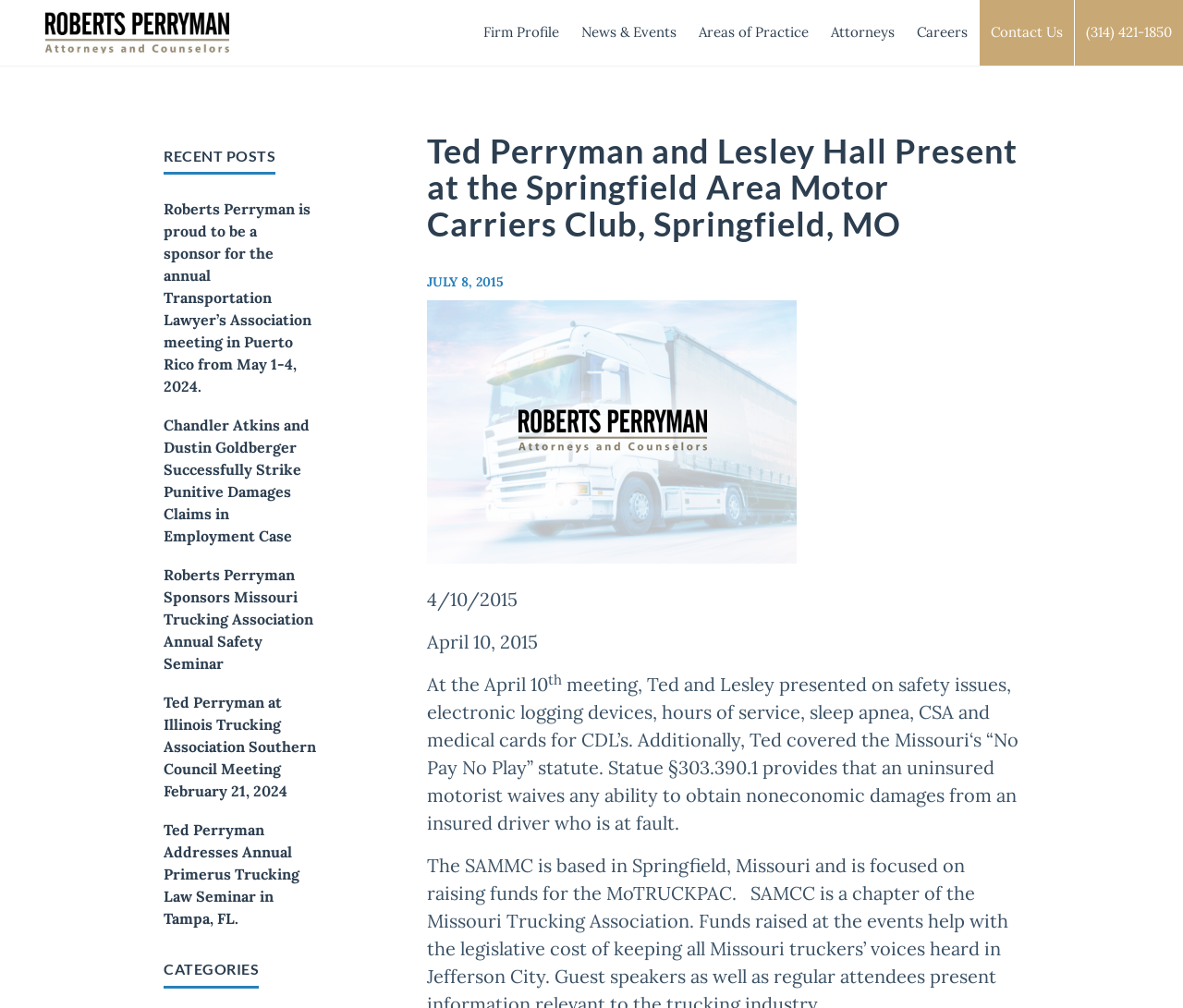Find the bounding box coordinates of the area to click in order to follow the instruction: "View the 'News & Events' page".

[0.482, 0.0, 0.581, 0.065]